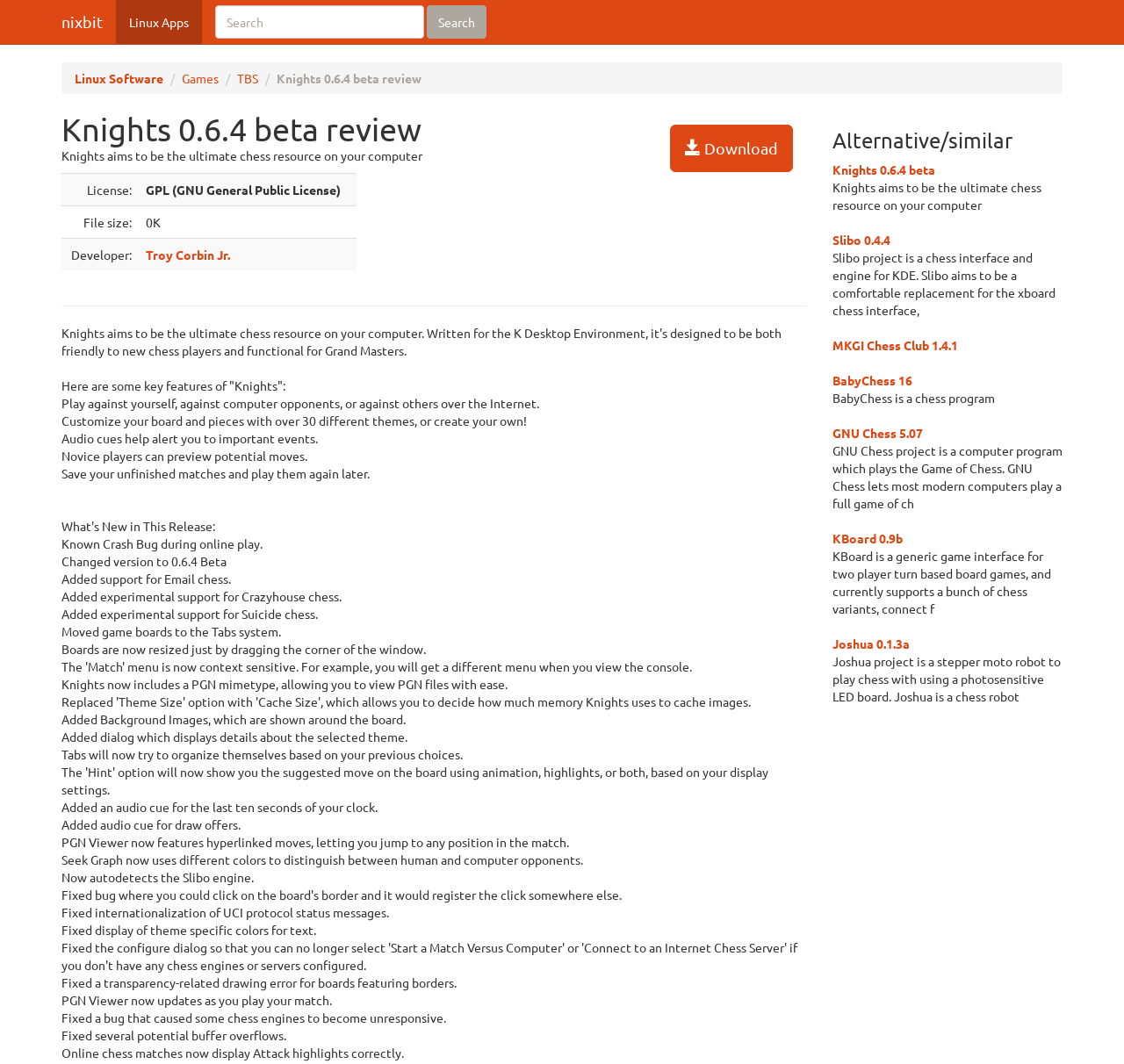What is the name of the chess software?
Give a thorough and detailed response to the question.

The name of the chess software is mentioned in the heading 'Knights 0.6.4 beta review' and also in the description 'Knights aims to be the ultimate chess resource on your computer'.